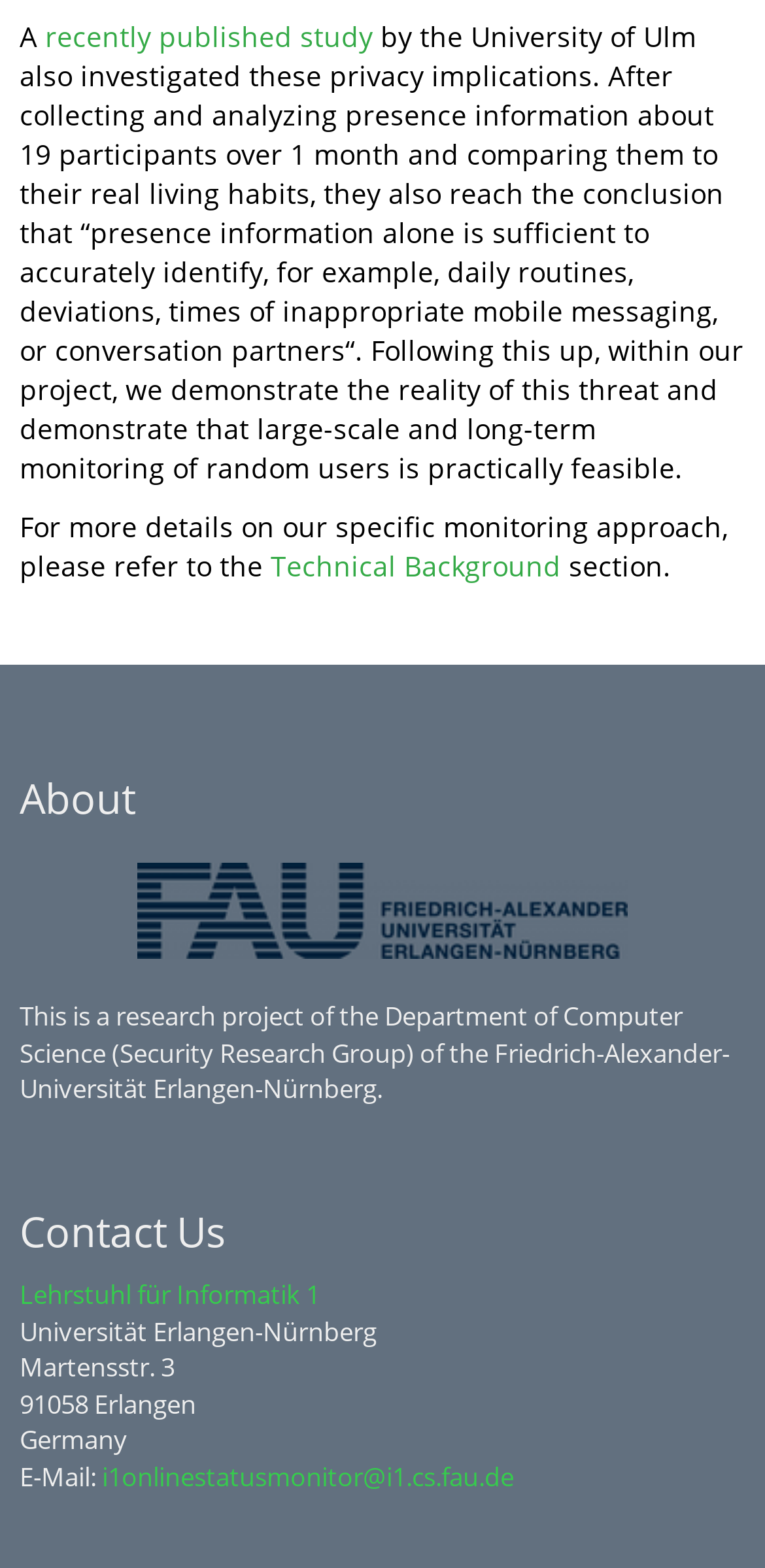What is the email address for contact?
Answer the question with a detailed and thorough explanation.

The email address for contact is i1onlinestatusmonitor@i1.cs.fau.de, which is mentioned in the 'Contact Us' section of the webpage.